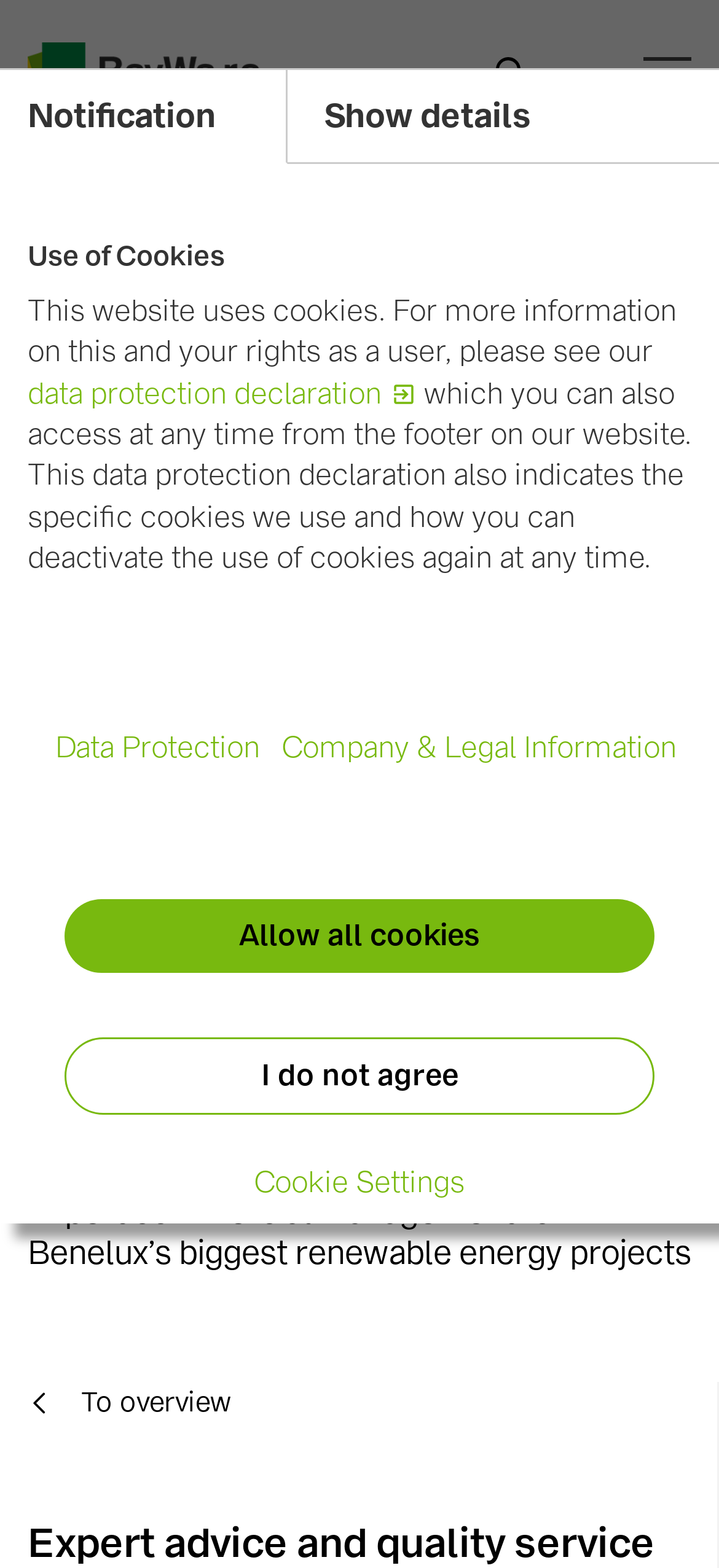Determine the bounding box for the HTML element described here: "Law". The coordinates should be given as [left, top, right, bottom] with each number being a float between 0 and 1.

None